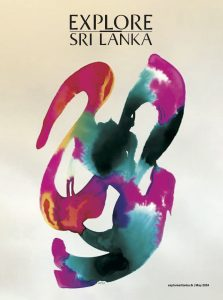Create a detailed narrative that captures the essence of the image.

This captivating image showcases a vibrant artistic design for the "Explore Sri Lanka May 2024" campaign. The composition features bold, fluid shapes in a rich palette of colors, including deep reds, greens, and blues, suggesting a sense of movement and creativity. At the top, the text "EXPLORE SRI LANKA" is prominently displayed, emphasizing the theme of discovery and adventure associated with the country's diverse landscape and culture. The artwork’s dynamic style resonates with the notion of exploration, inviting viewers to delve into the beauty and richness of Sri Lanka.